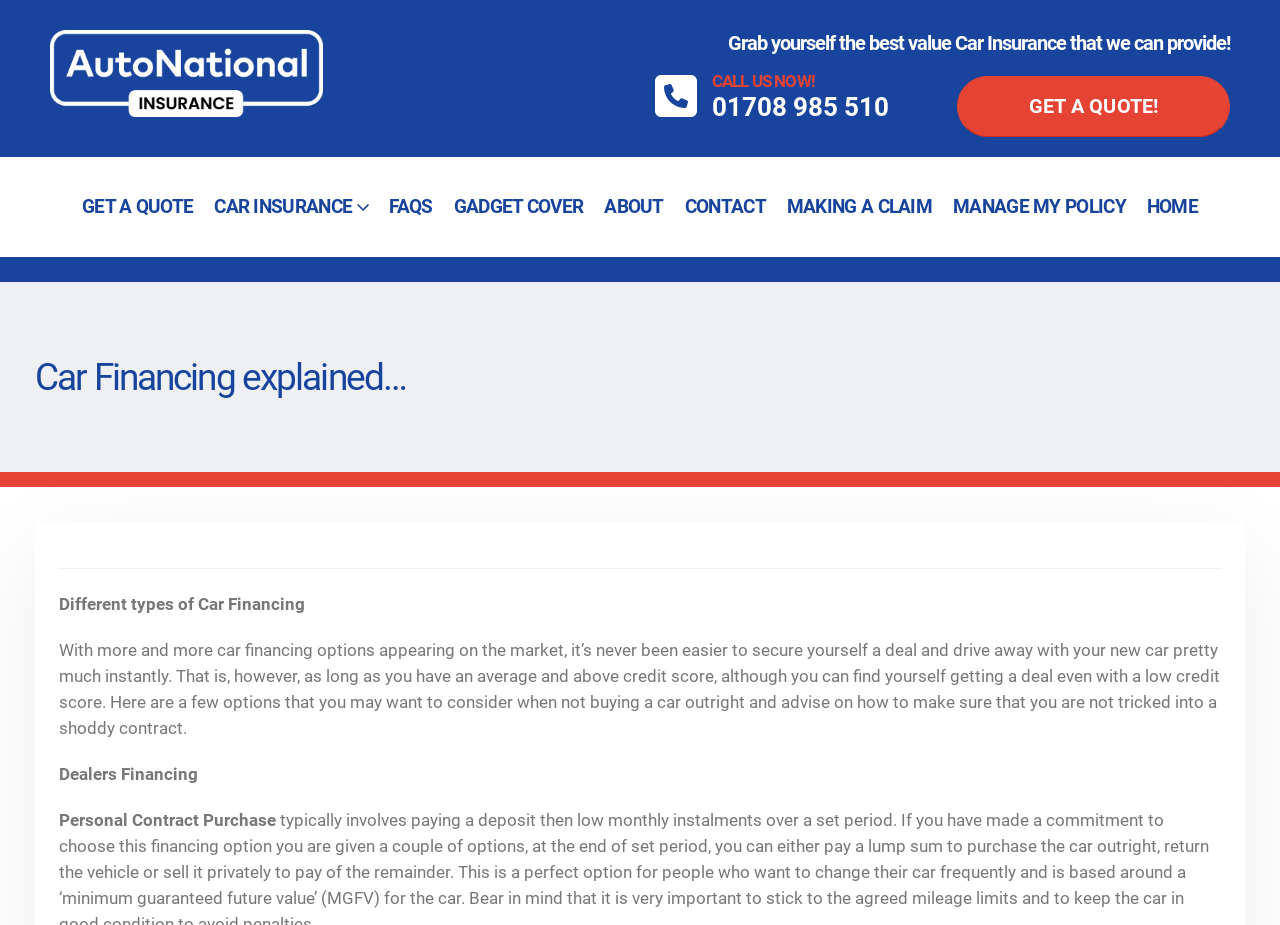What is the phone number to call for car financing?
Please answer the question with a single word or phrase, referencing the image.

01708 985 510